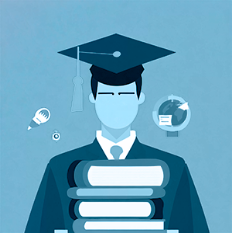Using the information shown in the image, answer the question with as much detail as possible: What does the lightbulb symbolize?

The lightbulb is one of the icons surrounding the graduate, and it represents ideas, which is an essential aspect of the educational journey, particularly in the context of a graduate program in Quantitative Economics.